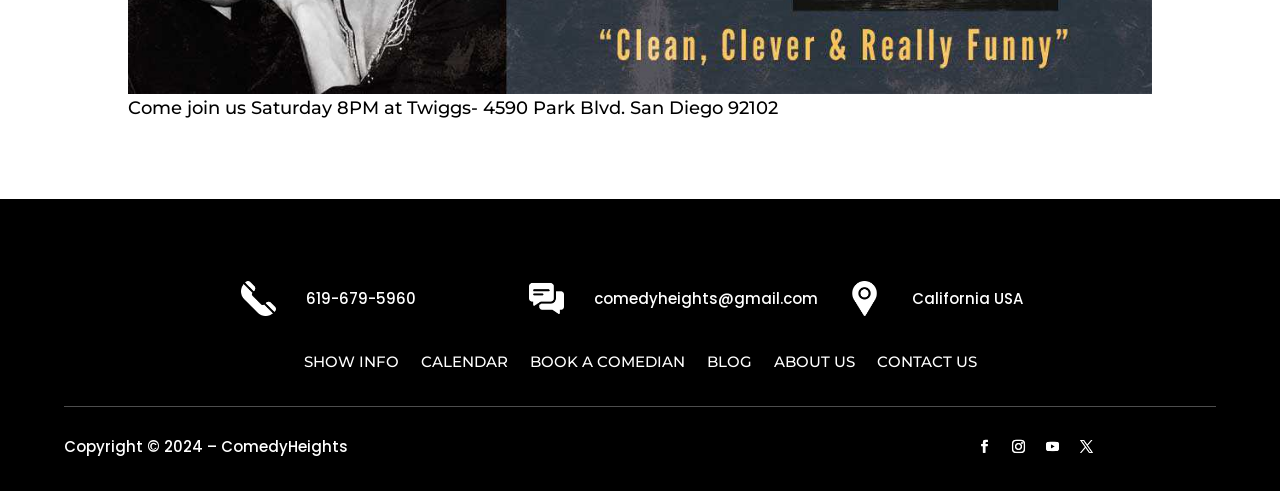What is the email address?
Using the screenshot, give a one-word or short phrase answer.

comedyheights@gmail.com